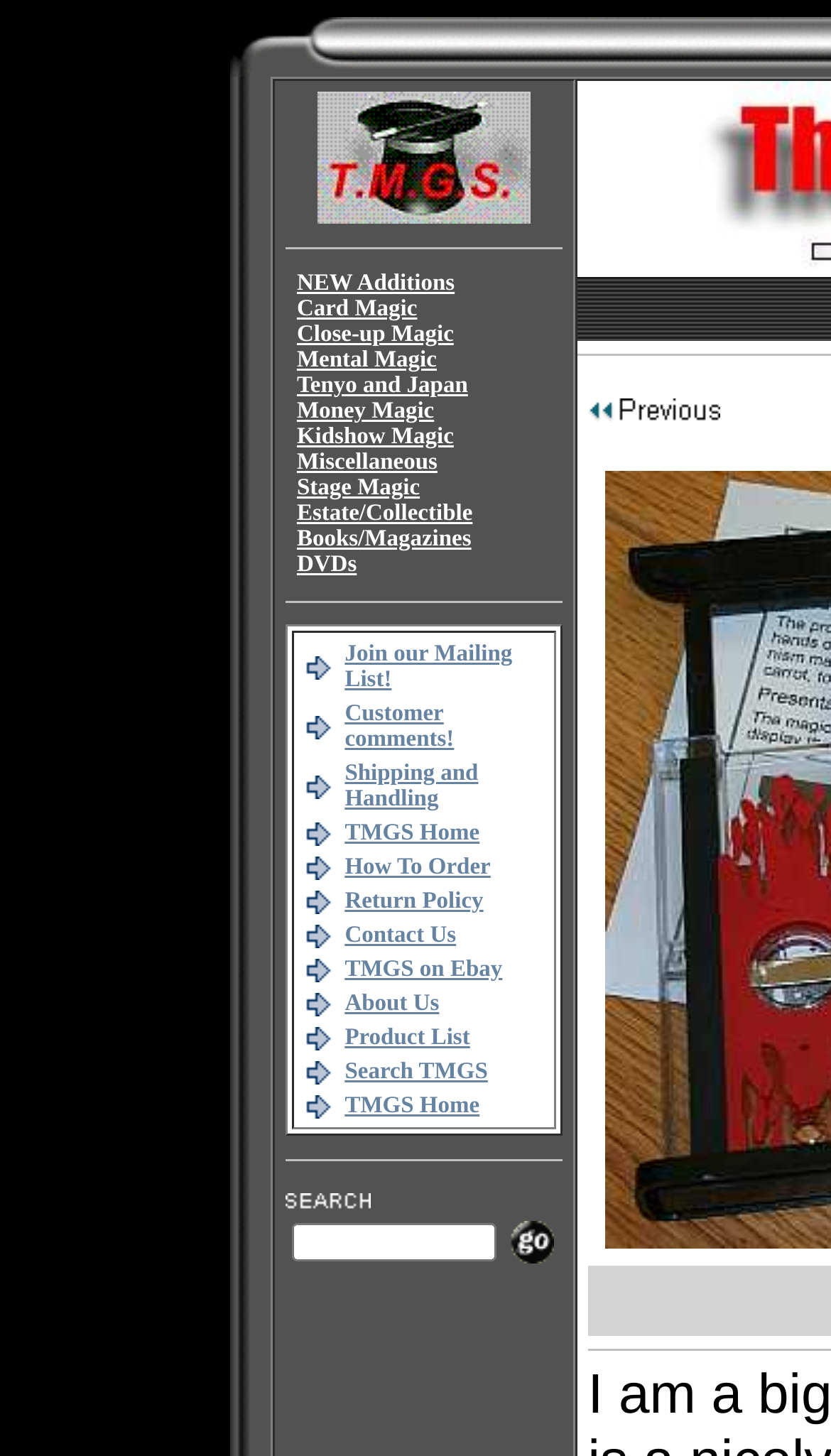Please identify the bounding box coordinates of the element's region that should be clicked to execute the following instruction: "View the 'See-thru Finger Guillotine' image". The bounding box coordinates must be four float numbers between 0 and 1, i.e., [left, top, right, bottom].

[0.276, 0.012, 0.428, 0.053]